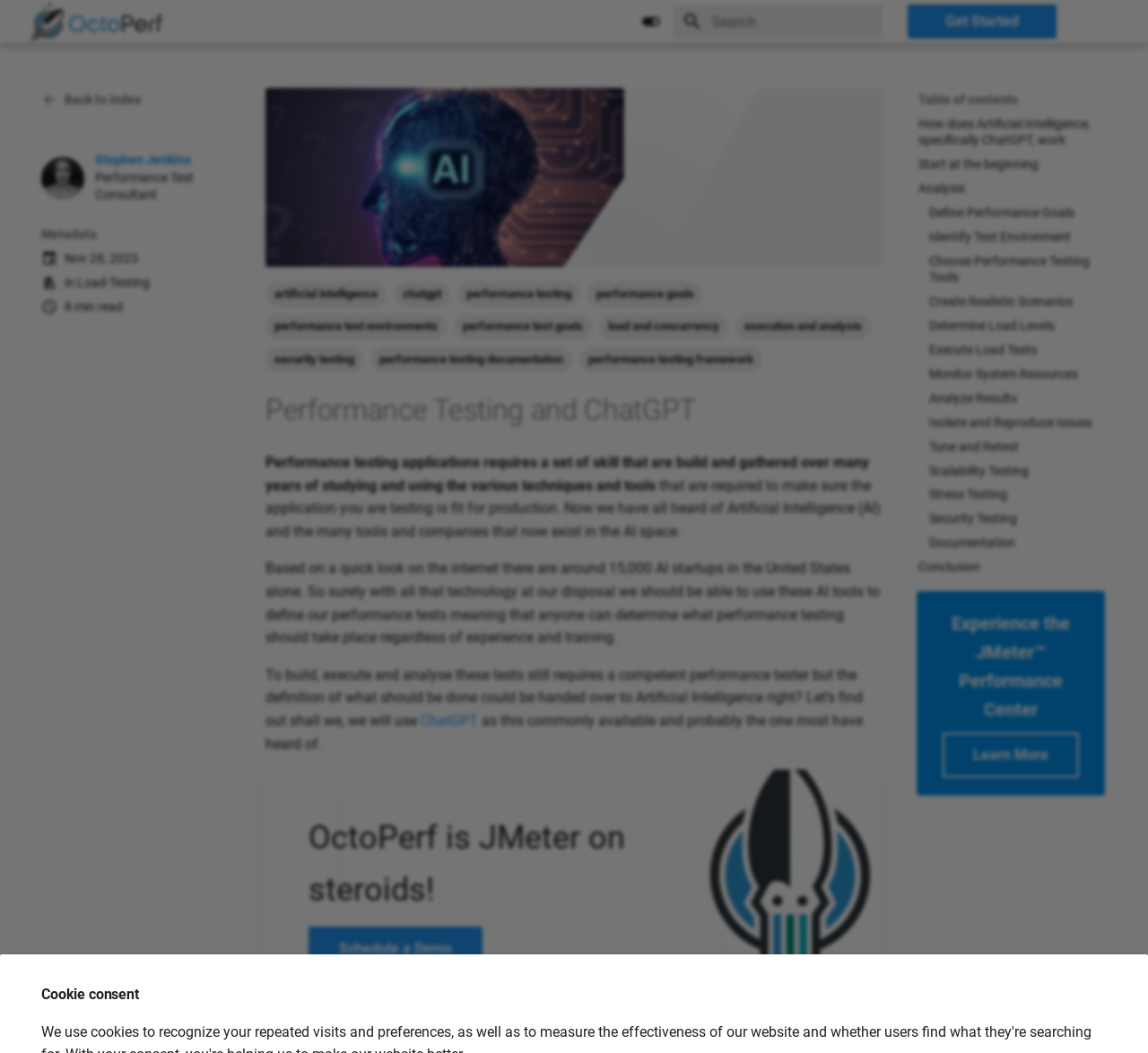Please locate the bounding box coordinates of the element that should be clicked to complete the given instruction: "Switch to dark mode".

[0.552, 0.003, 0.583, 0.037]